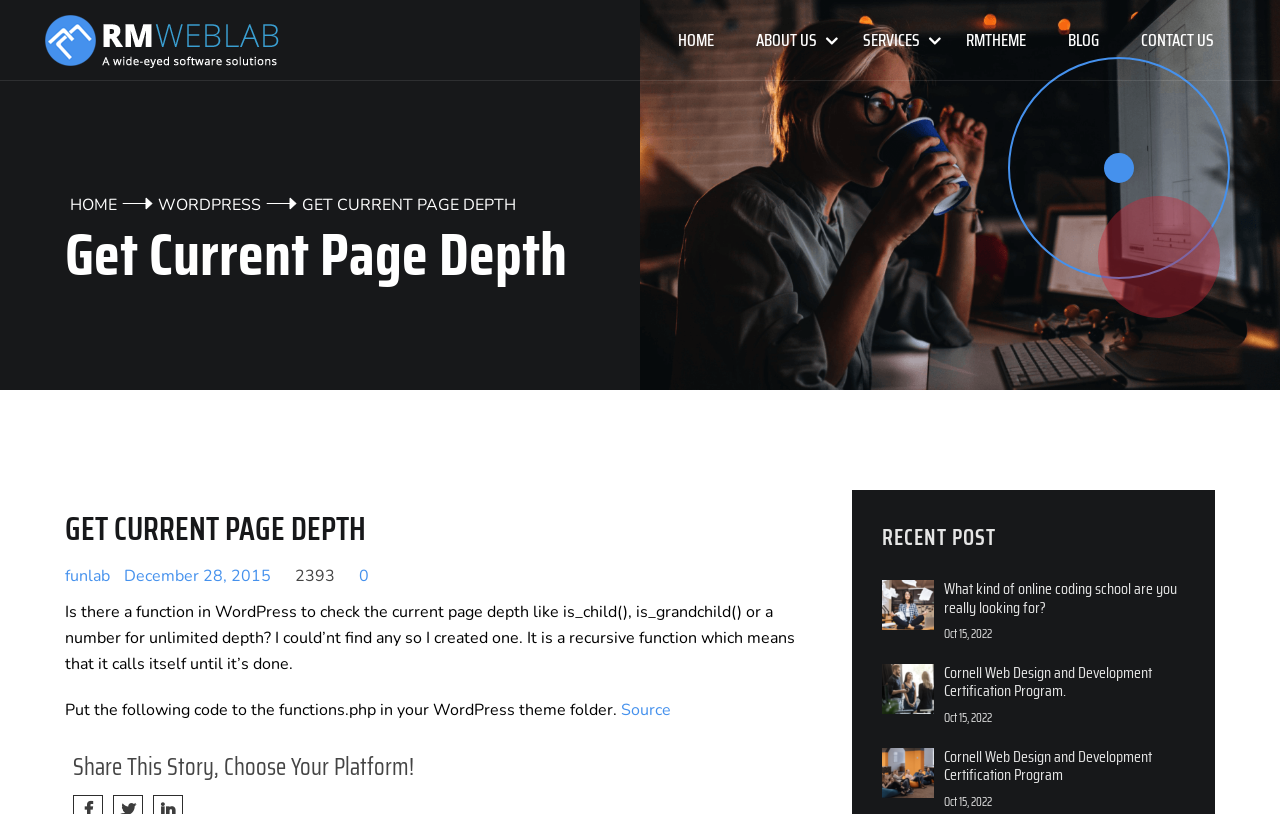Can you provide the bounding box coordinates for the element that should be clicked to implement the instruction: "Click the RMTHEME link"?

[0.739, 0.0, 0.817, 0.098]